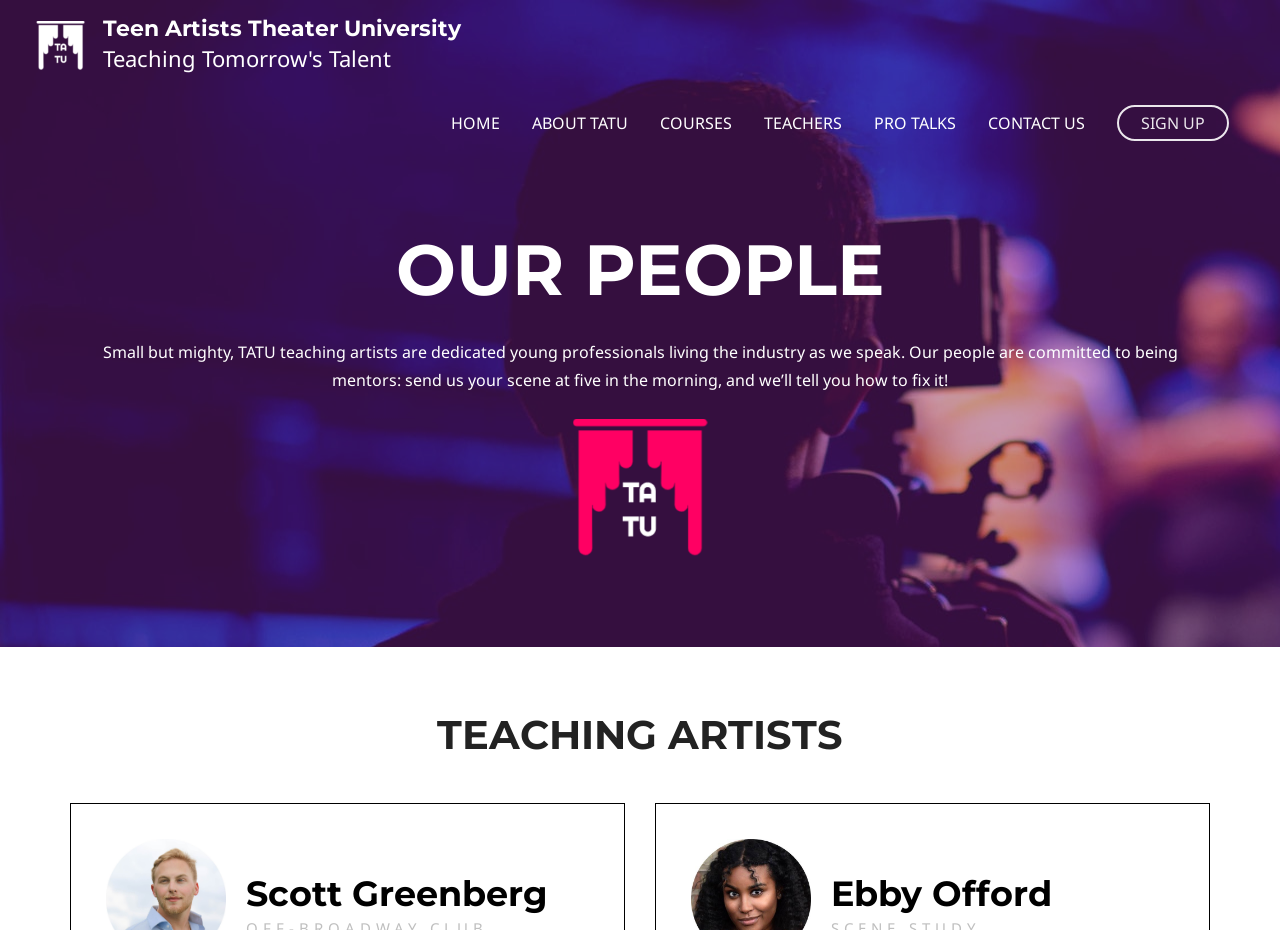Could you indicate the bounding box coordinates of the region to click in order to complete this instruction: "contact us".

[0.759, 0.098, 0.86, 0.167]